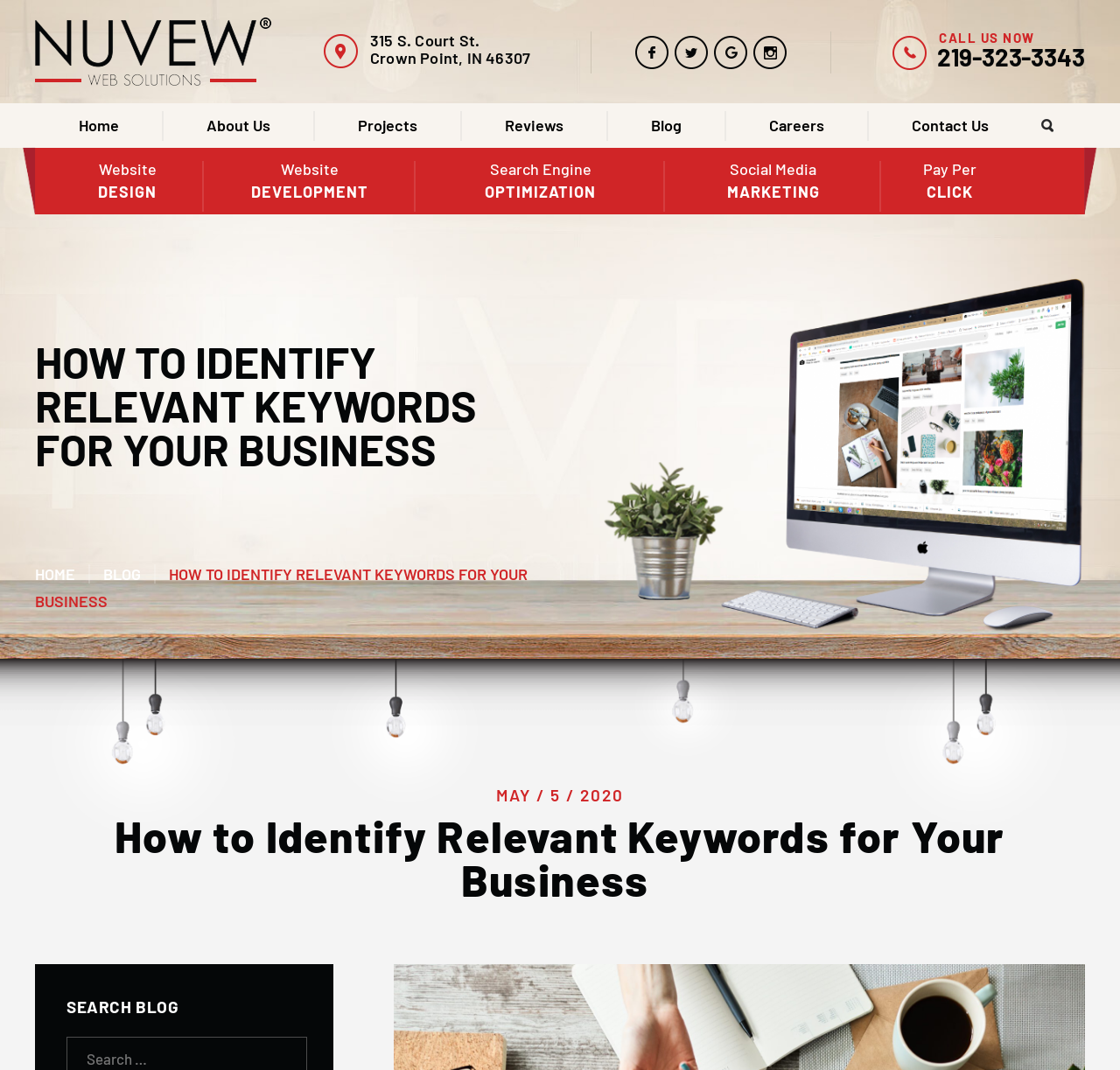Locate the bounding box coordinates of the element that should be clicked to execute the following instruction: "Read the blog post".

[0.031, 0.761, 0.969, 0.842]